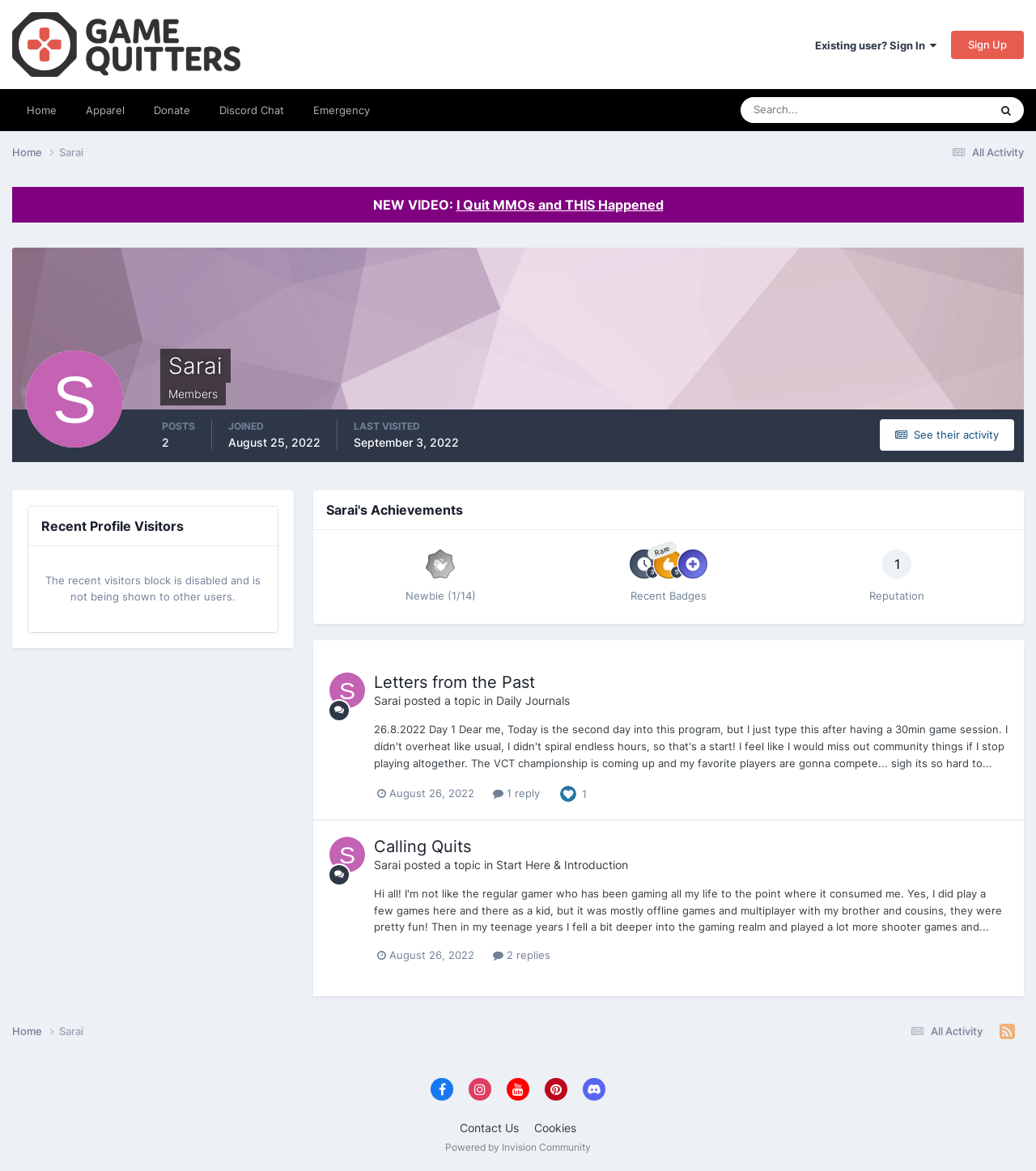Please examine the image and answer the question with a detailed explanation:
What is the name of the user?

The name of the user can be found in the heading 'Sarai' which is located in the top section of the webpage, and also in the link 'Sarai' which appears multiple times in the webpage.